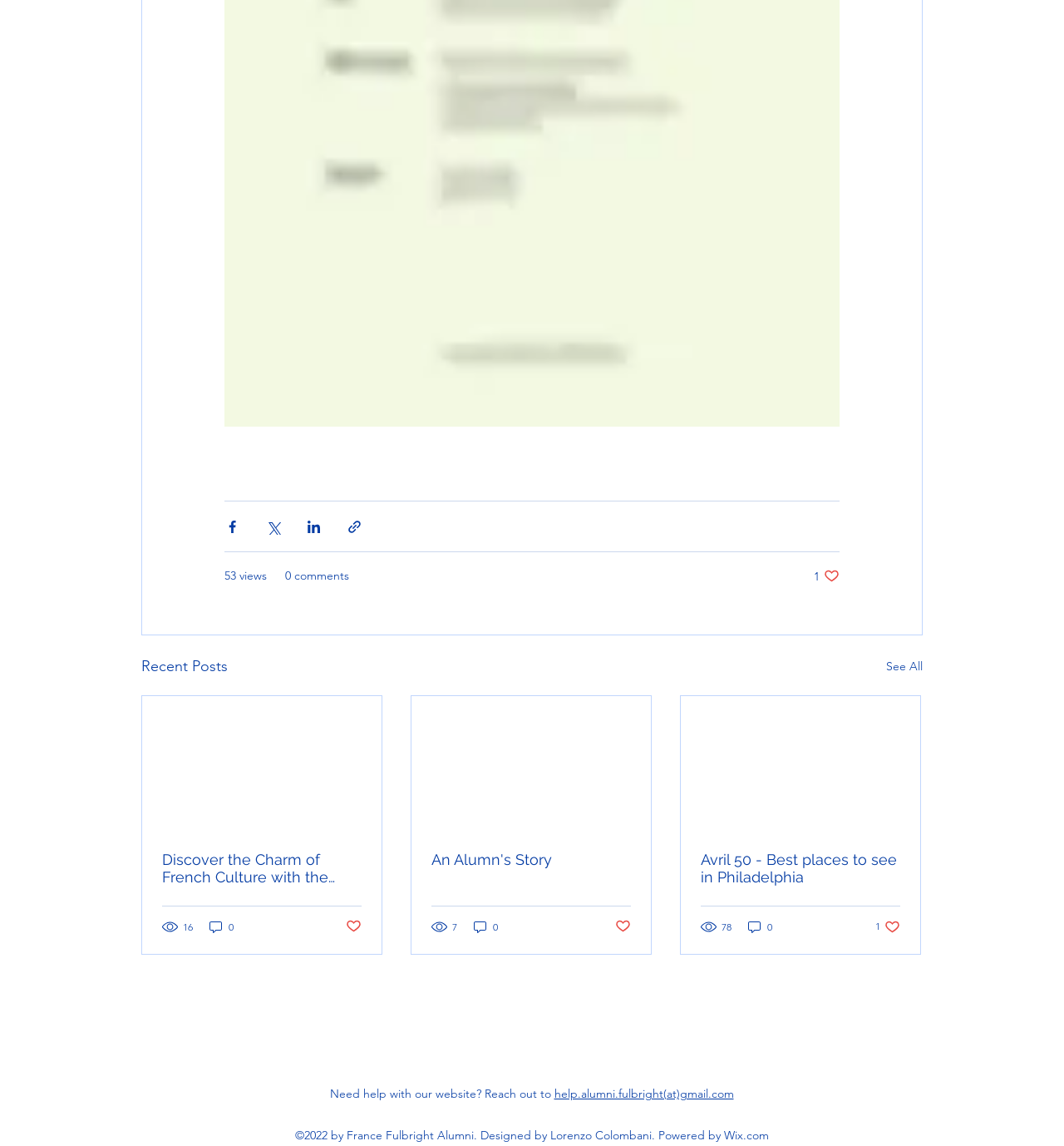Use a single word or phrase to answer the question:
What is the purpose of the buttons with social media icons?

Share posts